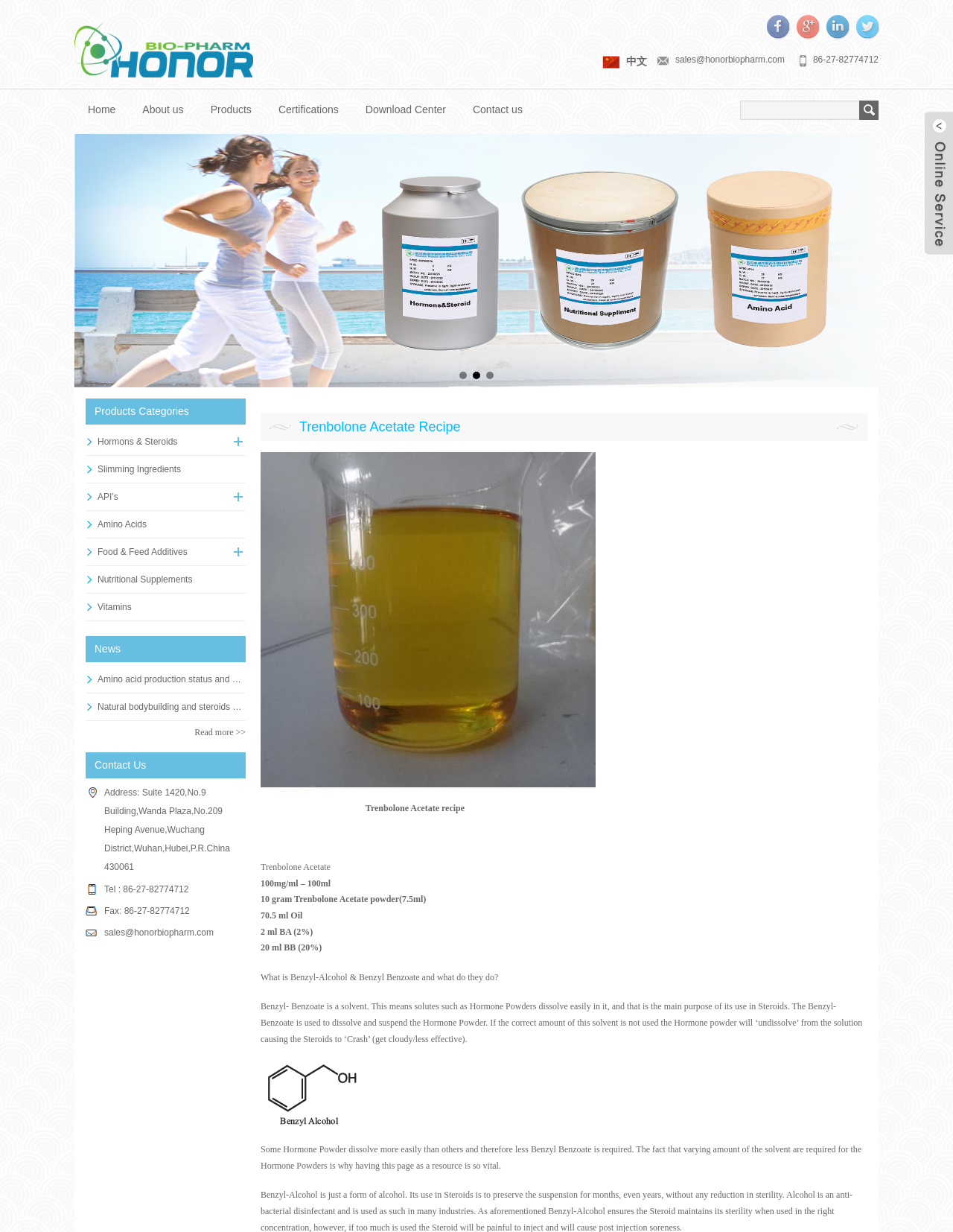Please find the bounding box coordinates of the element that you should click to achieve the following instruction: "Search for contests". The coordinates should be presented as four float numbers between 0 and 1: [left, top, right, bottom].

None